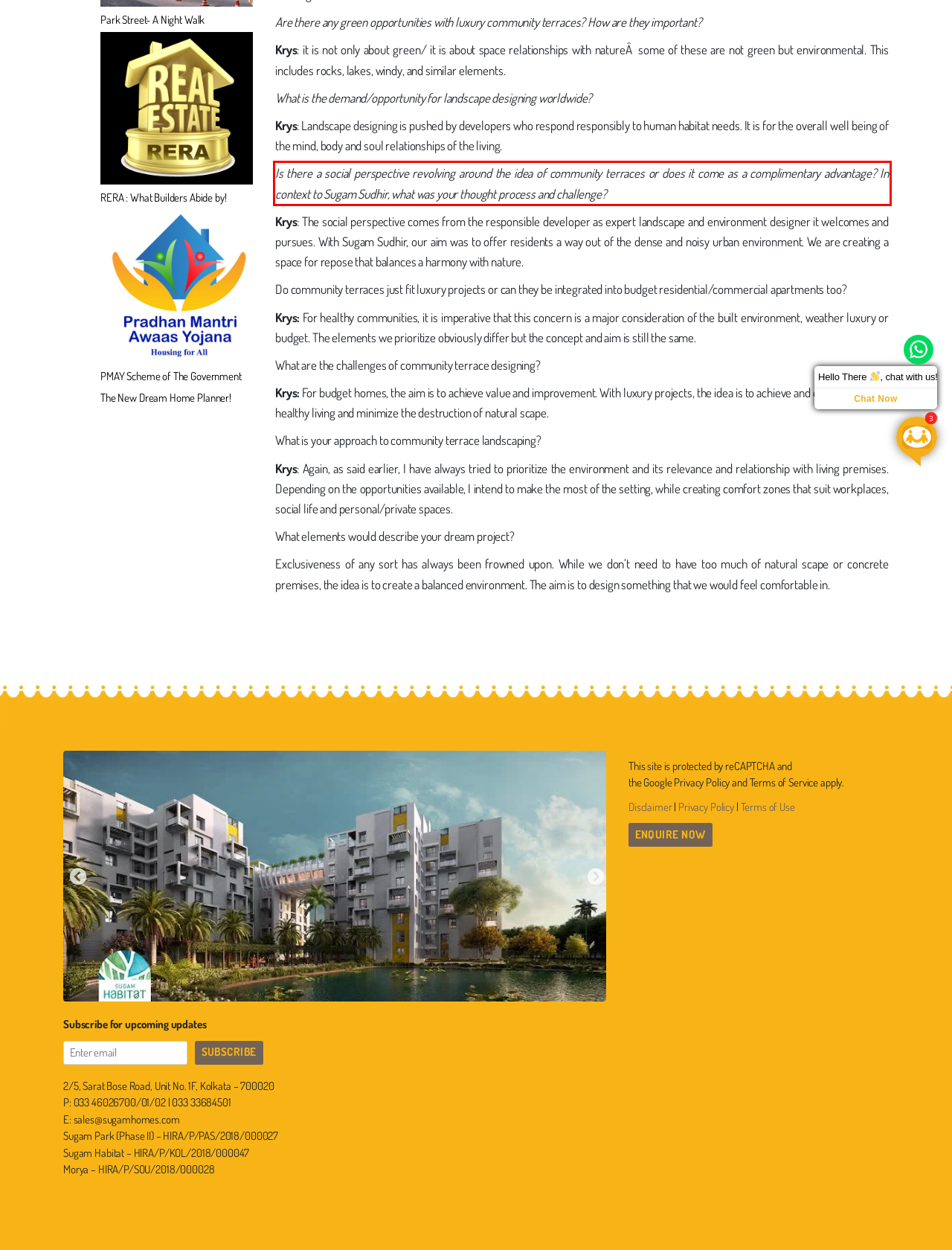Within the provided webpage screenshot, find the red rectangle bounding box and perform OCR to obtain the text content.

Is there a social perspective revolving around the idea of community terraces or does it come as a complimentary advantage? In context to Sugam Sudhir, what was your thought process and challenge?